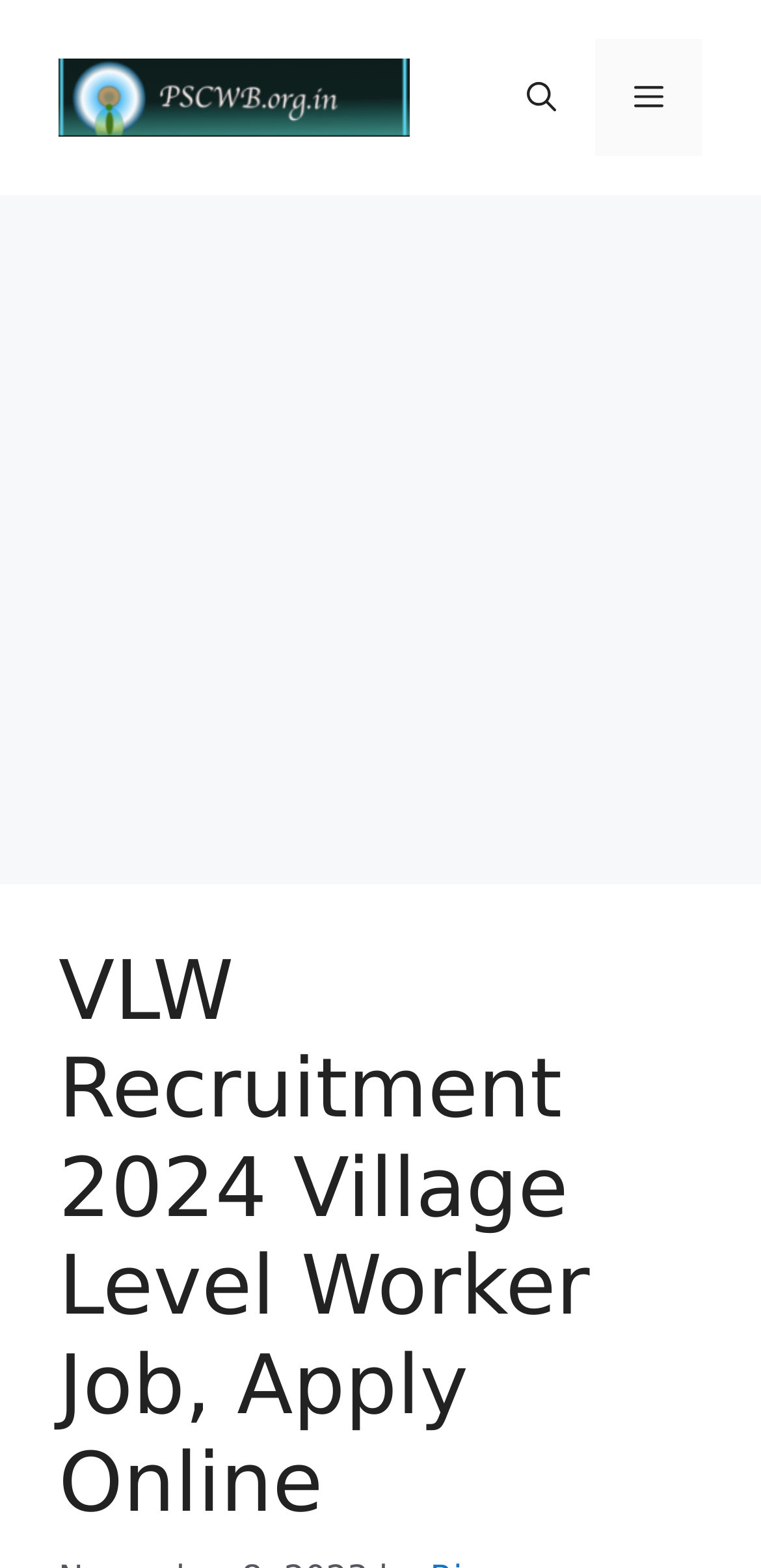Respond with a single word or phrase to the following question: What is the purpose of the button with the text 'Menu'?

To open the primary menu